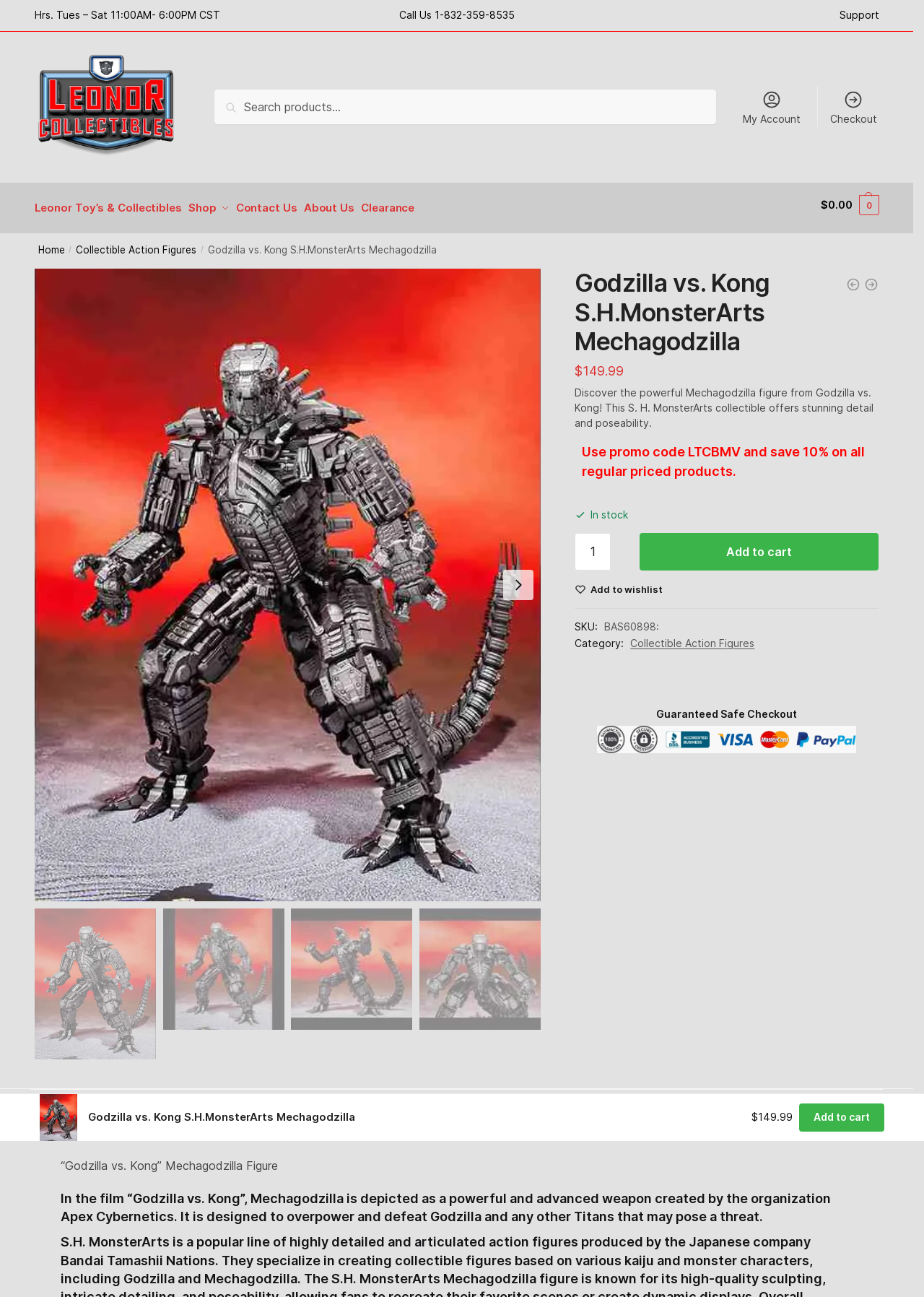Locate the bounding box coordinates of the clickable region to complete the following instruction: "Go to the product description."

[0.458, 0.835, 0.53, 0.87]